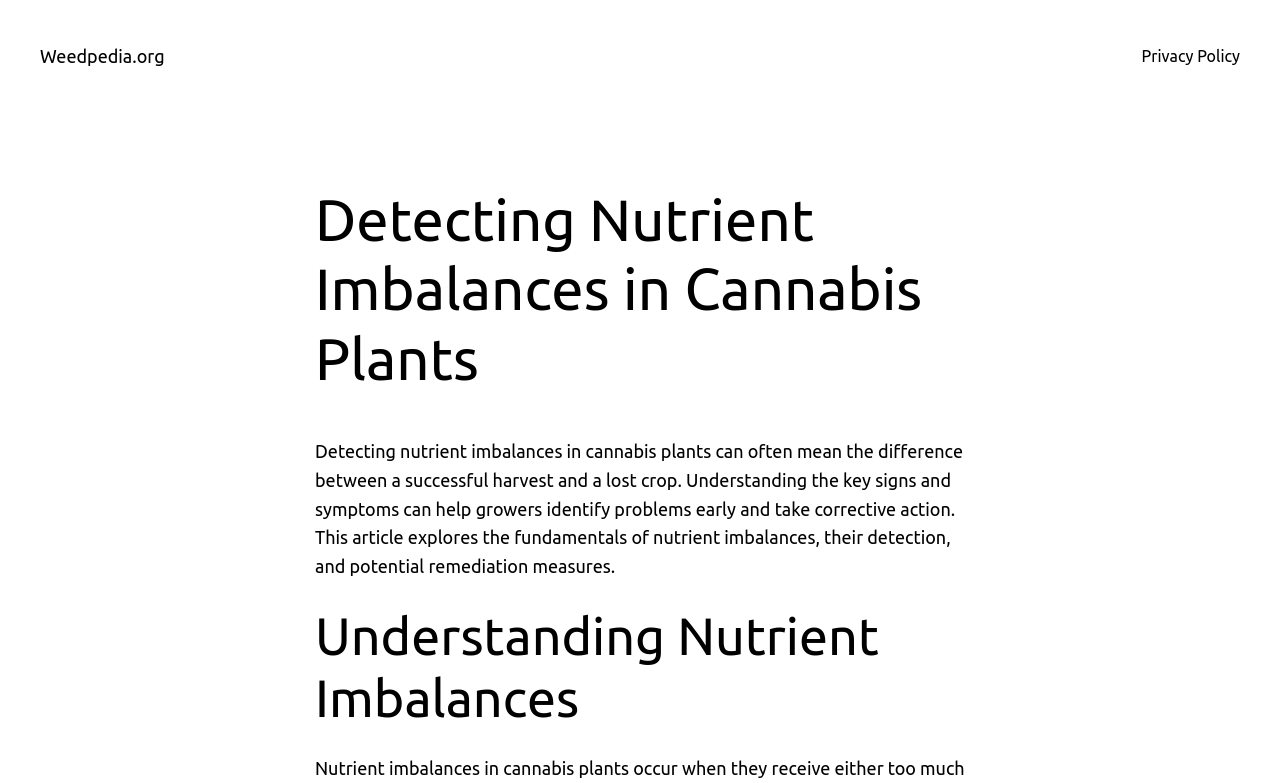Bounding box coordinates should be provided in the format (top-left x, top-left y, bottom-right x, bottom-right y) with all values between 0 and 1. Identify the bounding box for this UI element: Weedpedia.org

[0.031, 0.058, 0.129, 0.084]